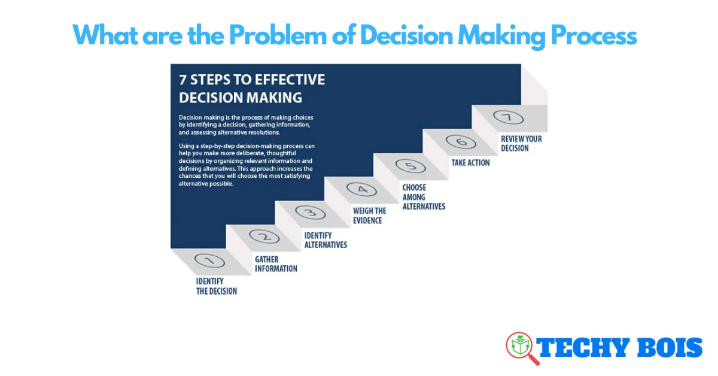Refer to the image and provide an in-depth answer to the question: 
What is the color palette used in the image?

The visual style of the image employs a clean and modern aesthetic, which is achieved through the use of a light blue and gray color palette, ensuring clarity and ease of understanding.